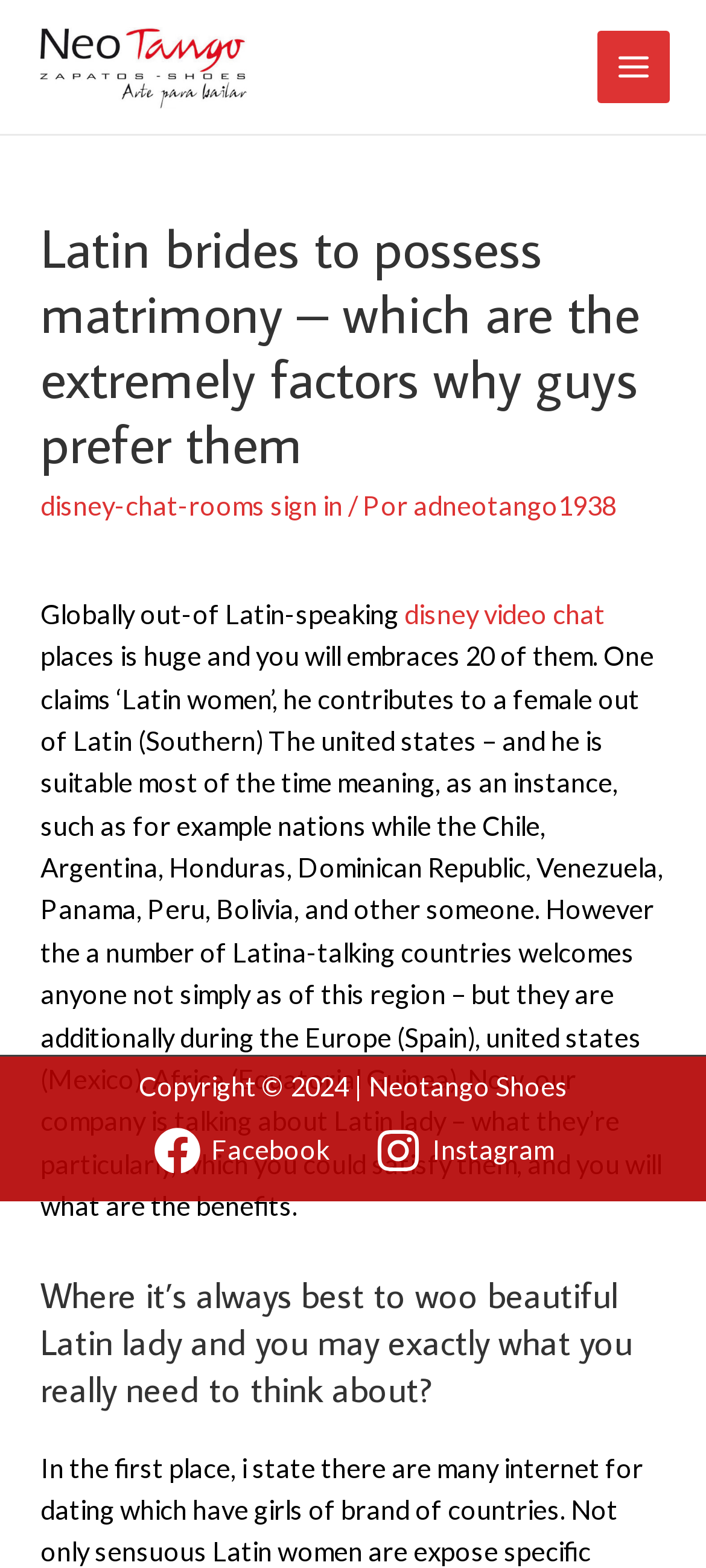Identify and provide the title of the webpage.

Latin brides to possess matrimony – which are the extremely factors why guys prefer them